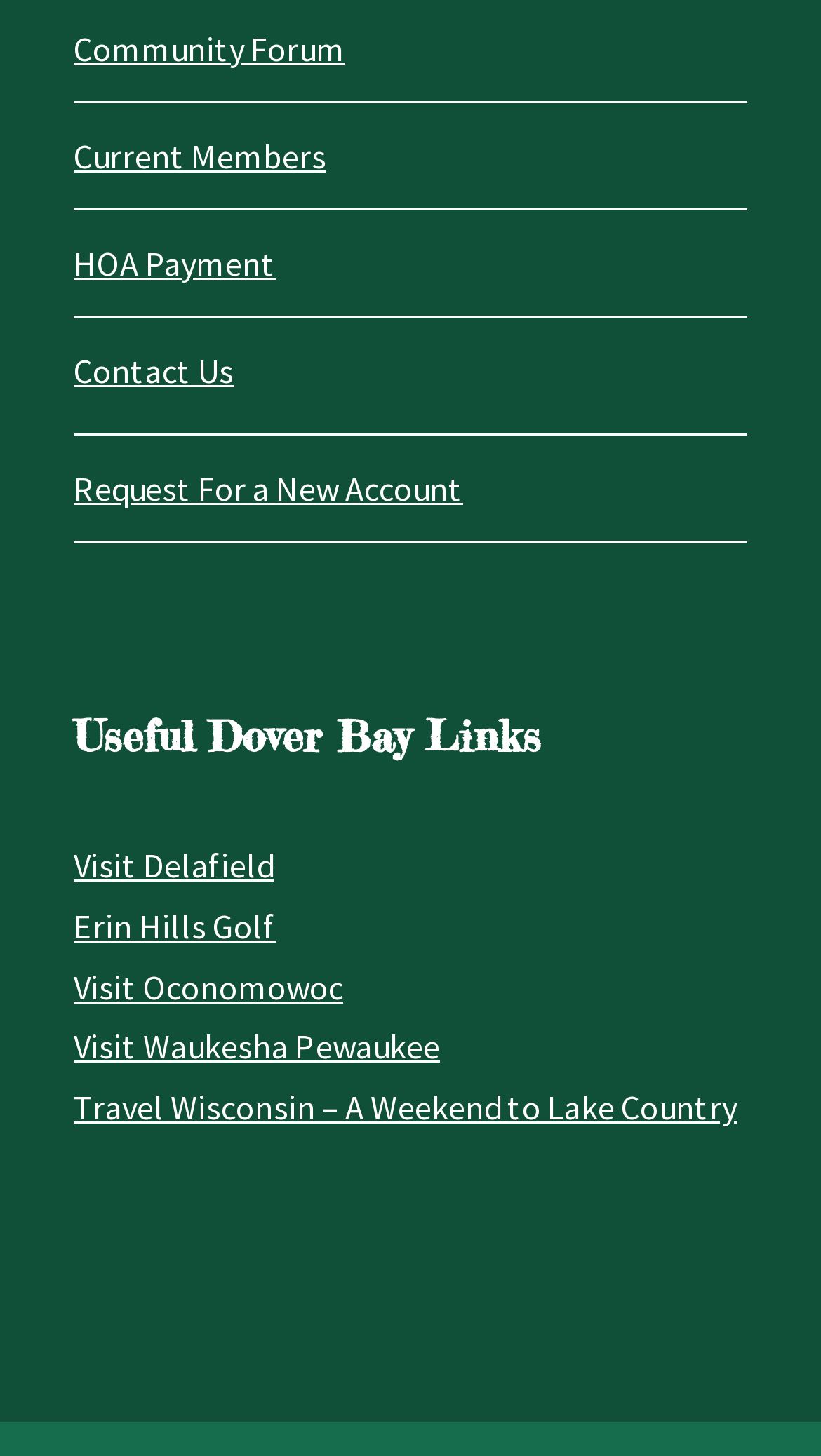Using floating point numbers between 0 and 1, provide the bounding box coordinates in the format (top-left x, top-left y, bottom-right x, bottom-right y). Locate the UI element described here: Visit Waukesha Pewaukee

[0.09, 0.704, 0.536, 0.733]